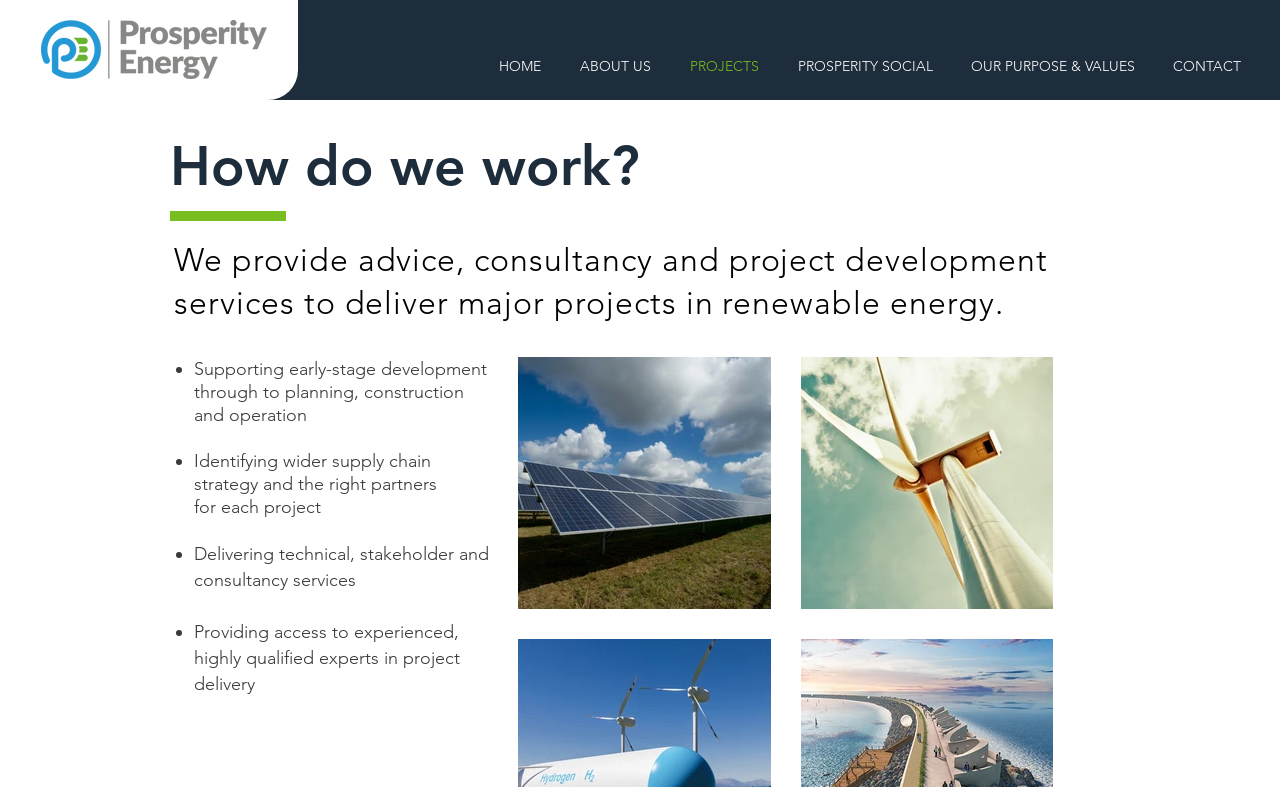Elaborate on the different components and information displayed on the webpage.

The webpage is about Prosperity Energy, a company that connects investors with renewable energy project developers and manufacturers. At the top left corner, there is a logo of Prosperity Energy. Below the logo, there is a navigation menu with links to different sections of the website, including "HOME", "ABOUT US", "PROJECTS", "PROSPERITY SOCIAL", "OUR PURPOSE & VALUES", and "CONTACT".

The main content of the webpage is divided into two sections. The first section has a heading "How do we work?" and provides an overview of the company's services. Below the heading, there is a paragraph of text that explains the company's role in delivering major projects in renewable energy. 

Following the paragraph, there is a list of bullet points that describe the company's services in more detail. The list includes four items: supporting early-stage development, identifying supply chain strategy, delivering technical services, and providing access to experienced experts. Each item is marked with a bullet point and is positioned below the previous one.

To the right of the list, there are two links, one above the other, but their text content is not specified.